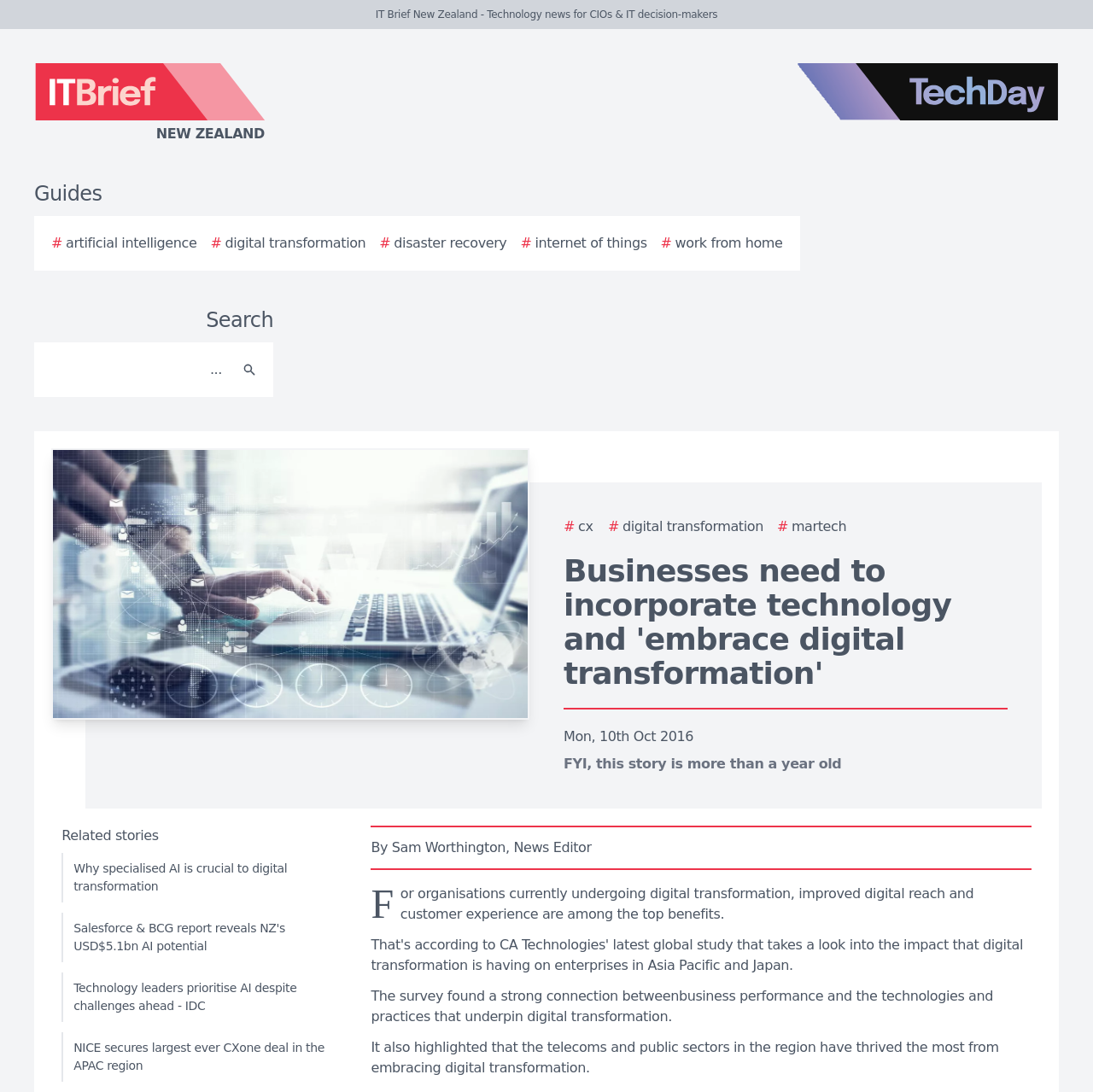What is the section below the article?
Using the visual information, answer the question in a single word or phrase.

Related stories